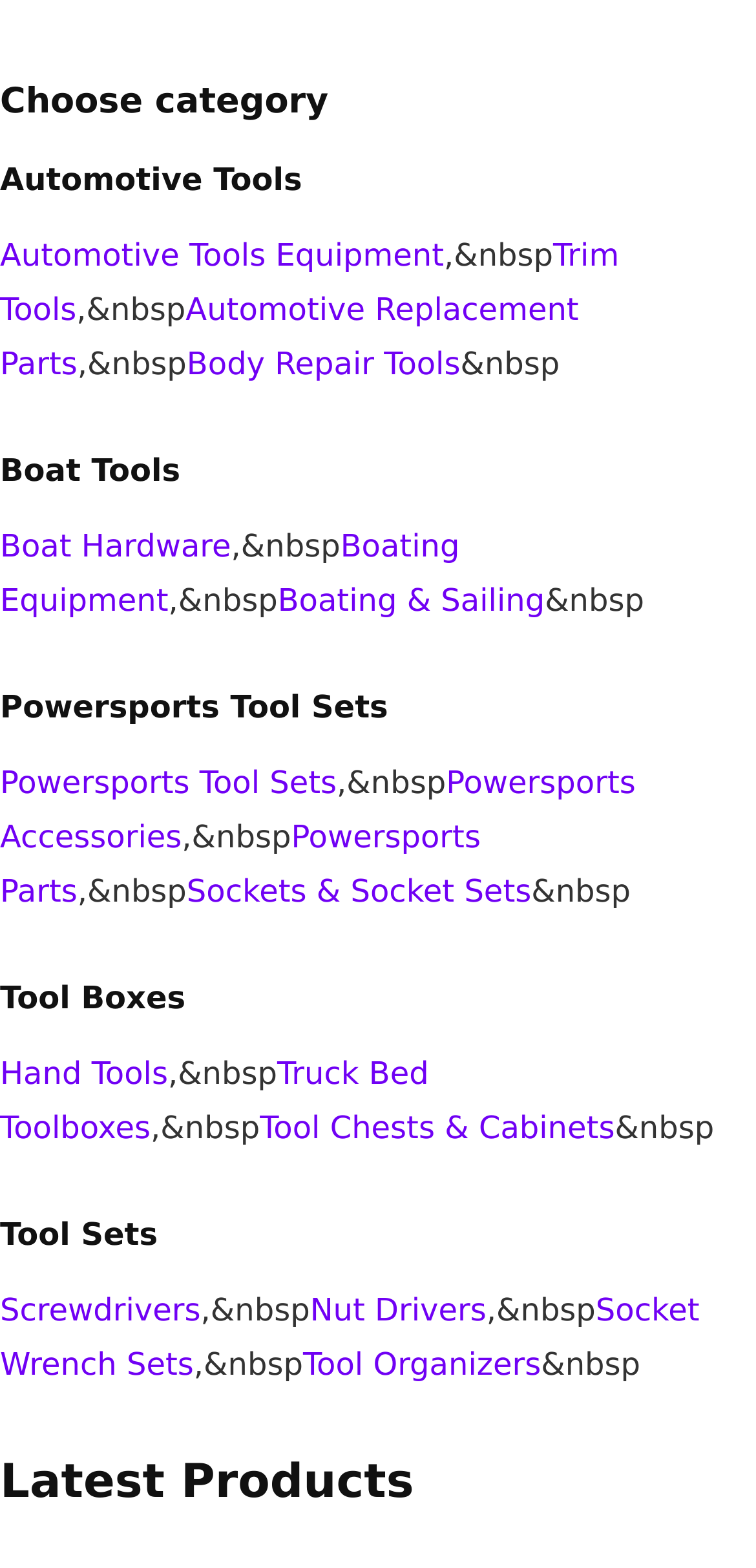Please predict the bounding box coordinates of the element's region where a click is necessary to complete the following instruction: "View Boat Hardware products". The coordinates should be represented by four float numbers between 0 and 1, i.e., [left, top, right, bottom].

[0.0, 0.336, 0.306, 0.36]